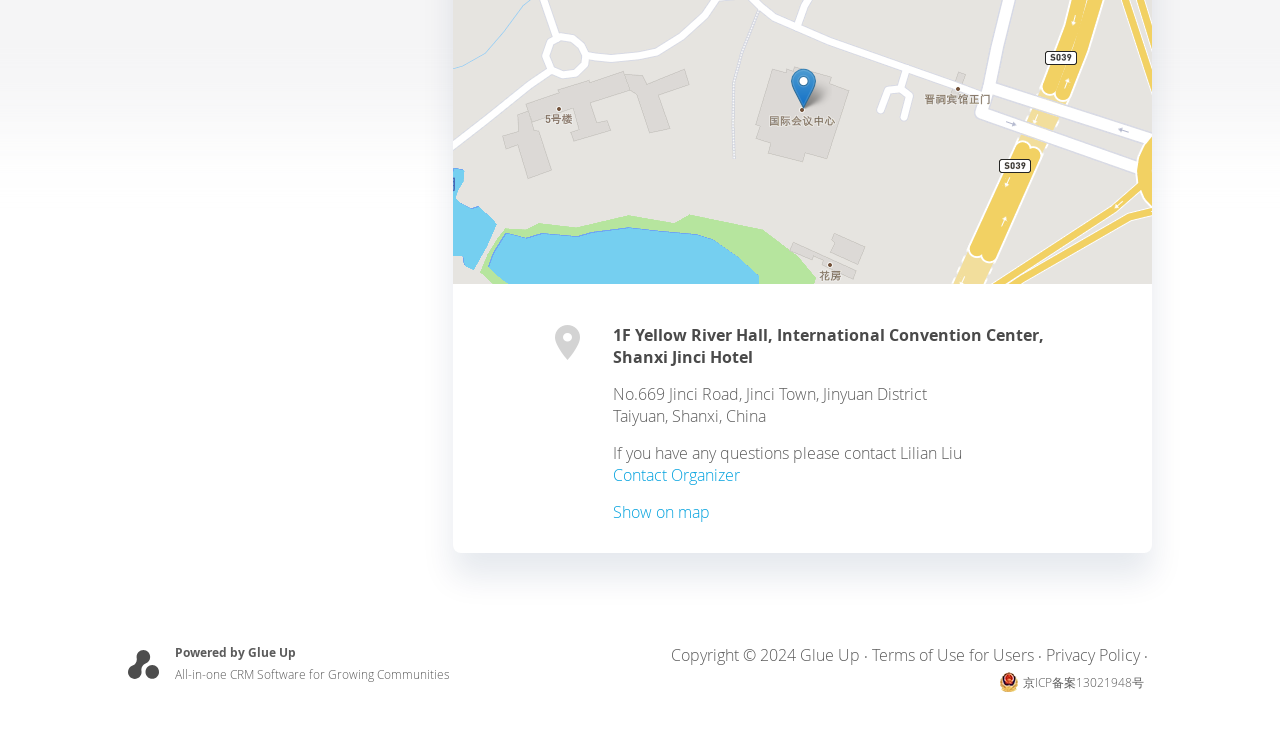Identify the bounding box coordinates of the section that should be clicked to achieve the task described: "Contact the Organizer".

[0.479, 0.615, 0.578, 0.645]